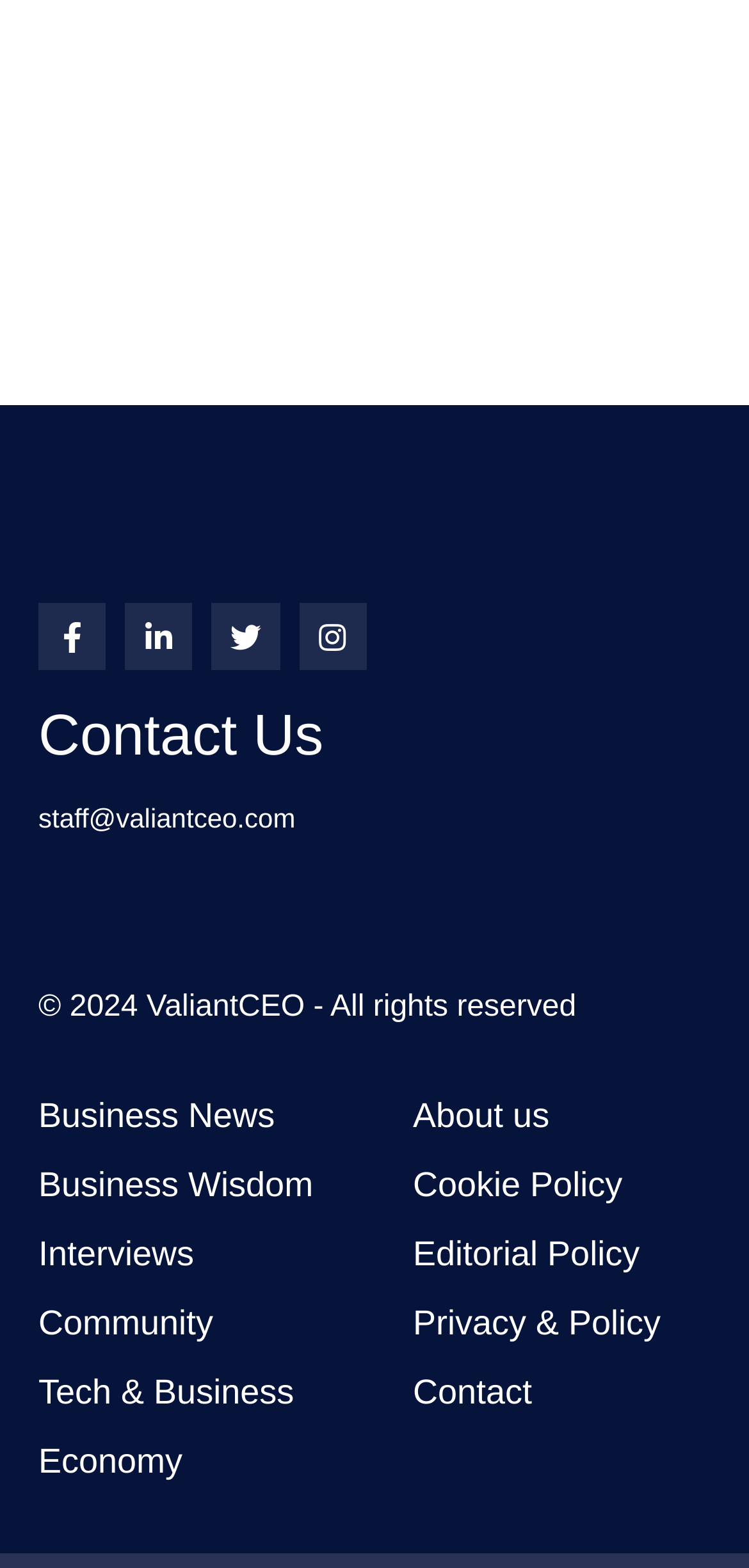What is the copyright information?
Based on the visual details in the image, please answer the question thoroughly.

I found this by looking at the heading element at the bottom of the page, which displays the copyright information '2024 ValiantCEO - All rights reserved'.